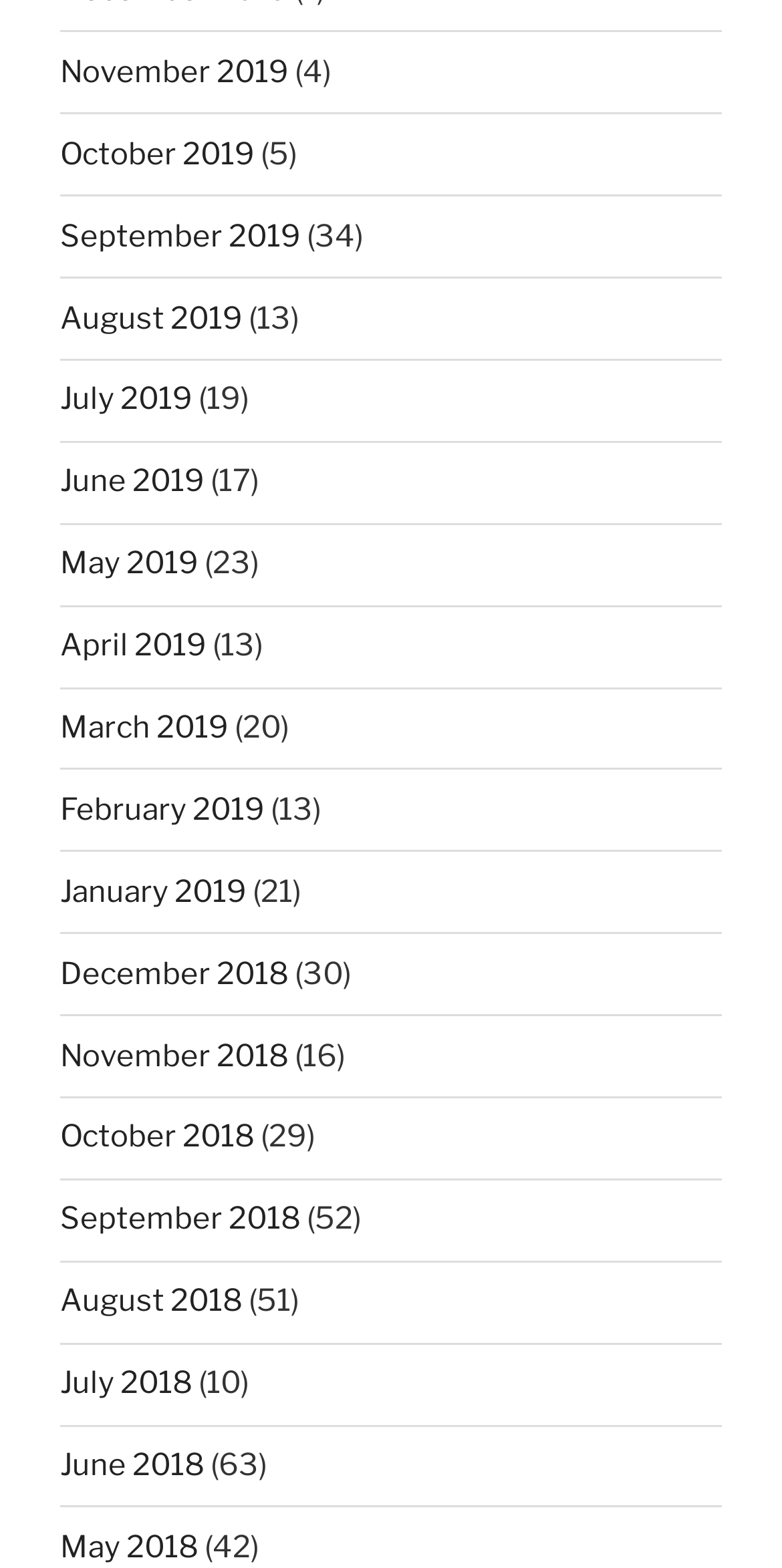Based on the element description May 2018, identify the bounding box of the UI element in the given webpage screenshot. The coordinates should be in the format (top-left x, top-left y, bottom-right x, bottom-right y) and must be between 0 and 1.

[0.077, 0.975, 0.254, 0.998]